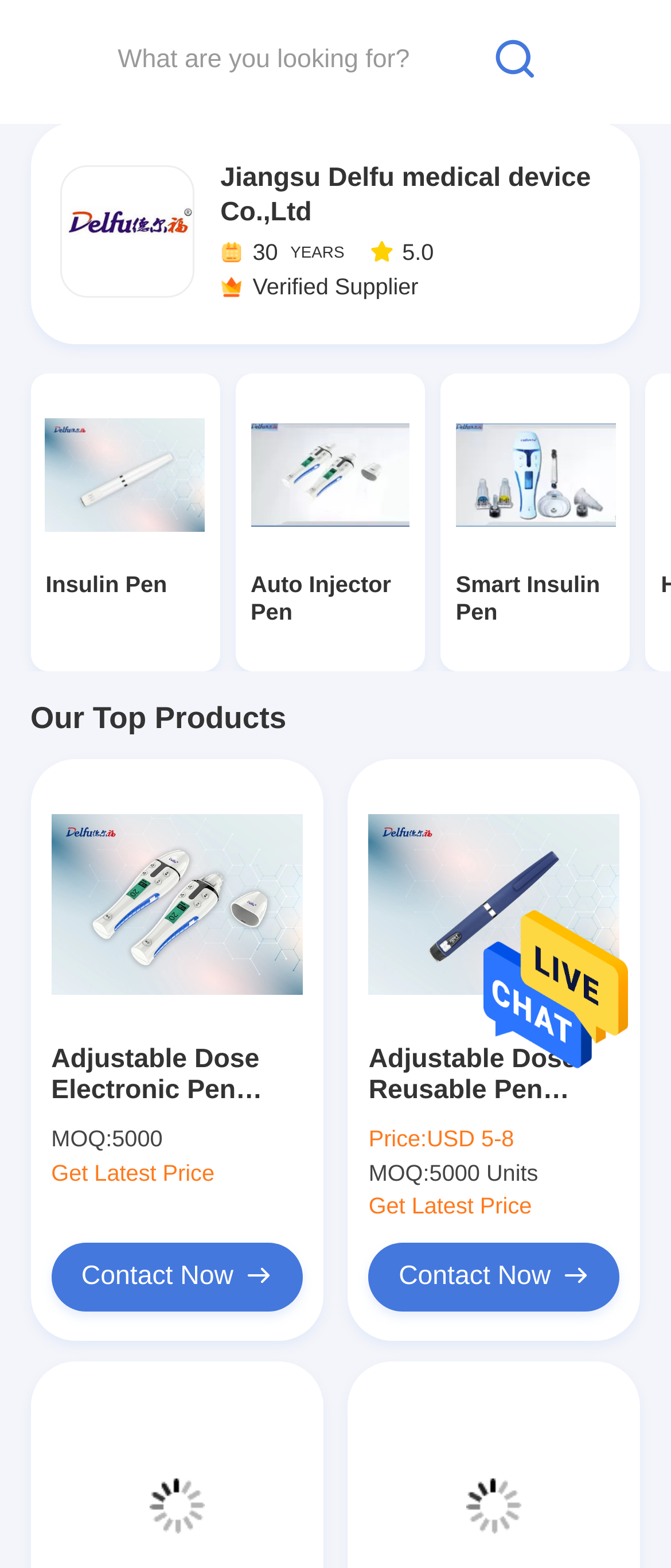Please specify the bounding box coordinates of the clickable section necessary to execute the following command: "Learn about Bristol".

None